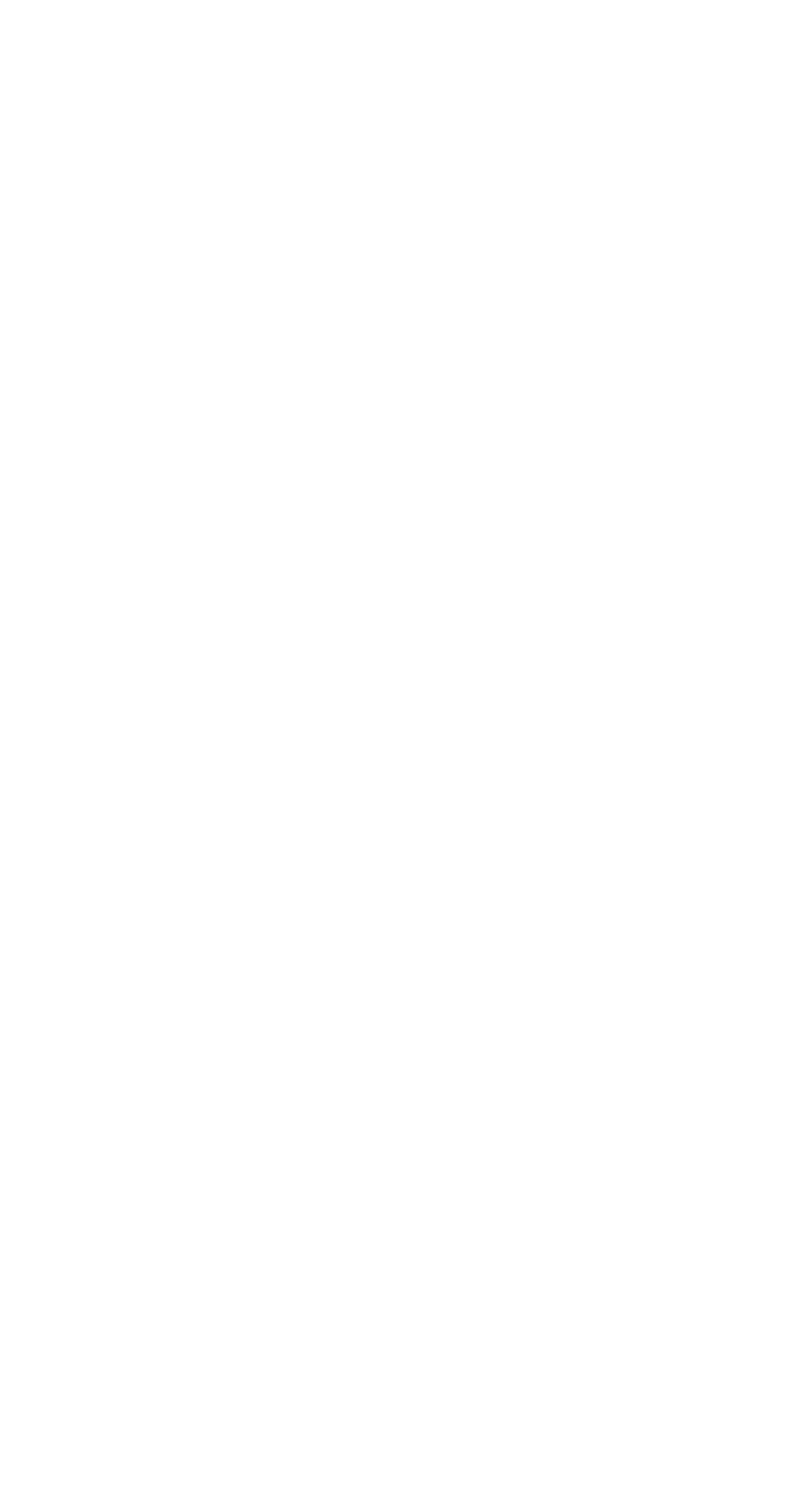Using the description "YouTube", locate and provide the bounding box of the UI element.

[0.623, 0.757, 0.7, 0.797]